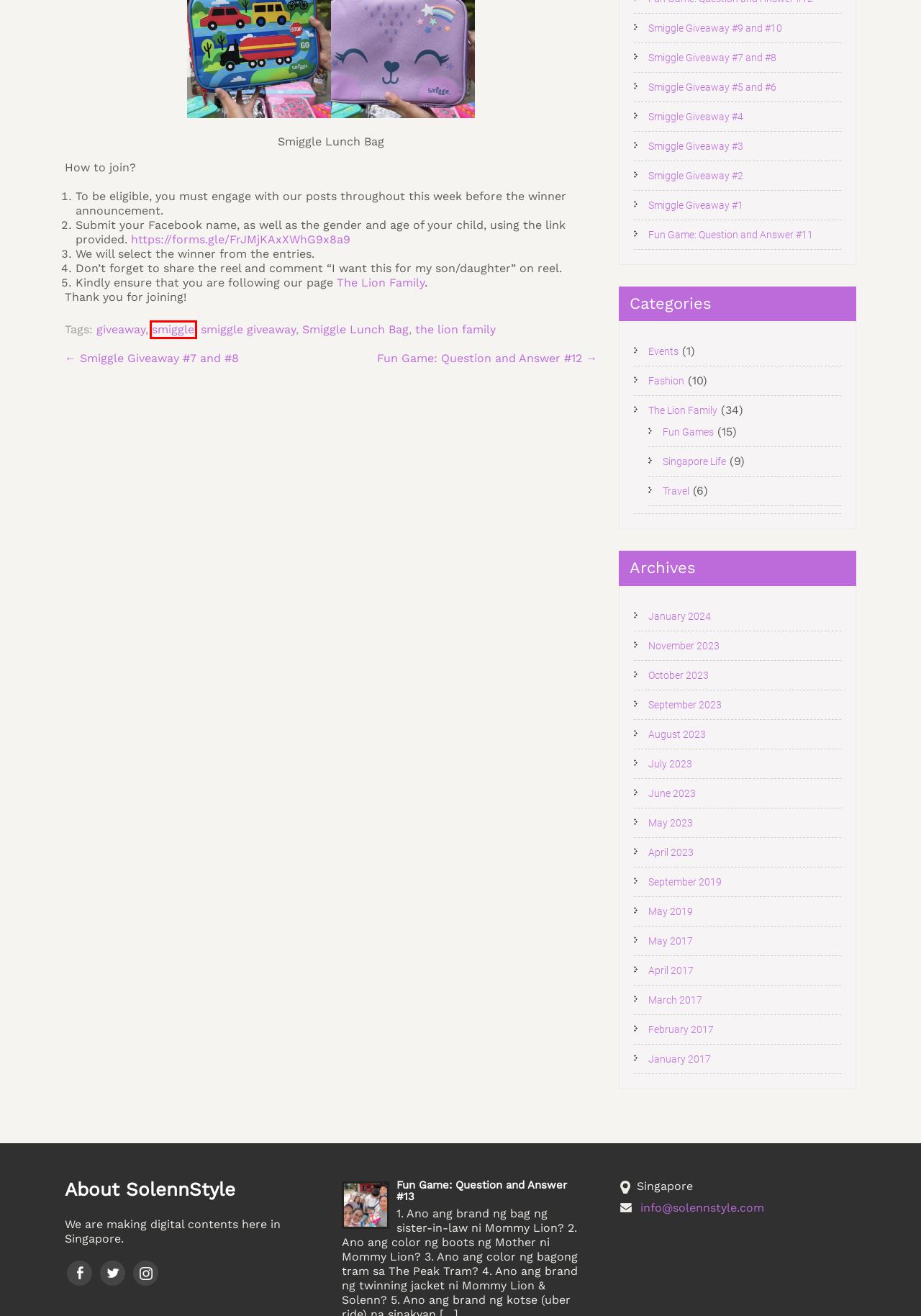Evaluate the webpage screenshot and identify the element within the red bounding box. Select the webpage description that best fits the new webpage after clicking the highlighted element. Here are the candidates:
A. May 2019 - SolennStyle | The Lion Family
B. smiggle giveaway Archives - SolennStyle | The Lion Family
C. Smiggle Giveaway #5 and #6 - SolennStyle | The Lion Family
D. Smiggle Giveaway #4 - SolennStyle | The Lion Family
E. Singapore Life Archives - SolennStyle | The Lion Family
F. January 2024 - SolennStyle | The Lion Family
G. smiggle Archives - SolennStyle | The Lion Family
H. Smiggle Giveaway #3 - SolennStyle | The Lion Family

G